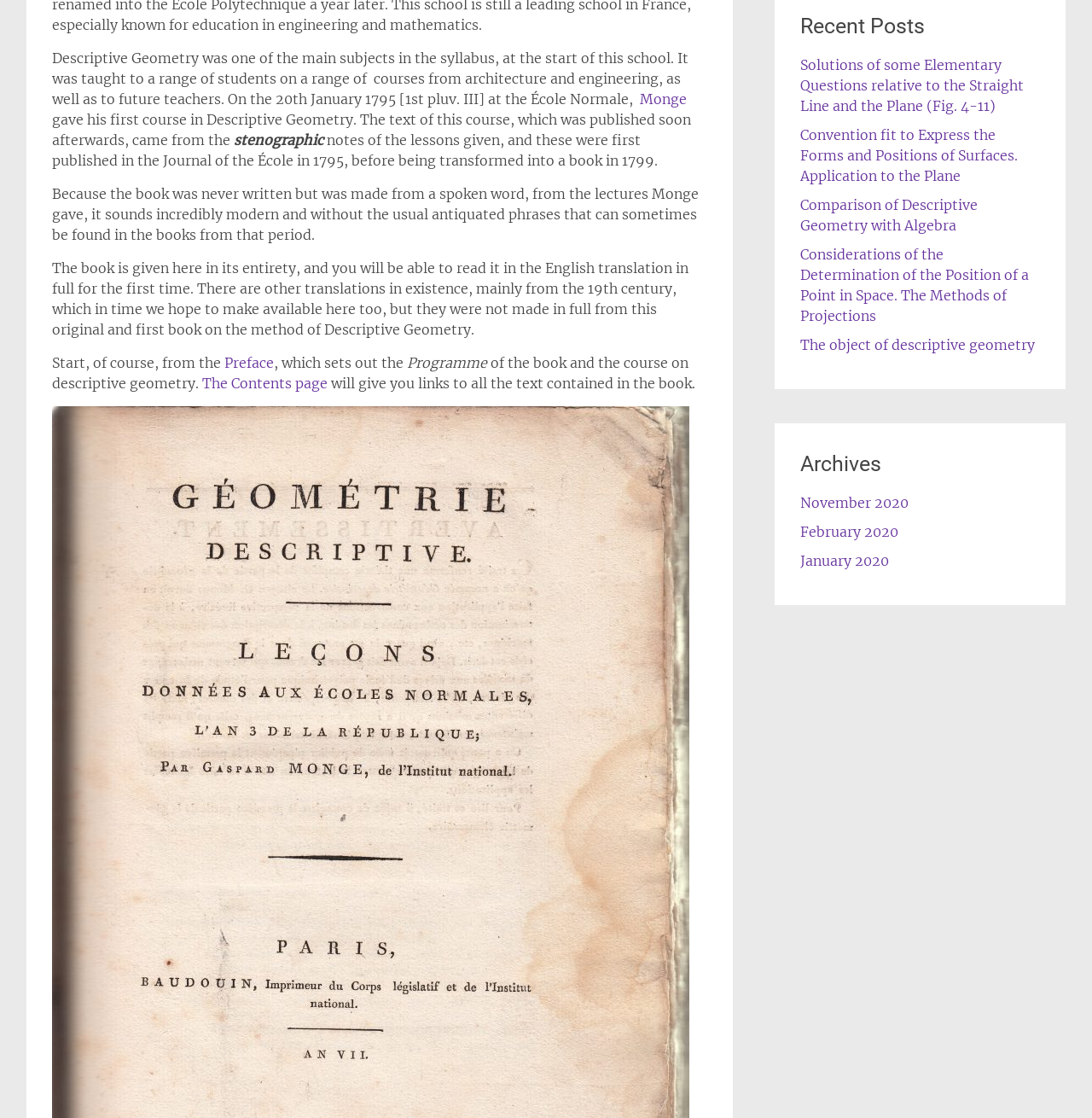Please determine the bounding box of the UI element that matches this description: The Contents page. The coordinates should be given as (top-left x, top-left y, bottom-right x, bottom-right y), with all values between 0 and 1.

[0.185, 0.335, 0.3, 0.35]